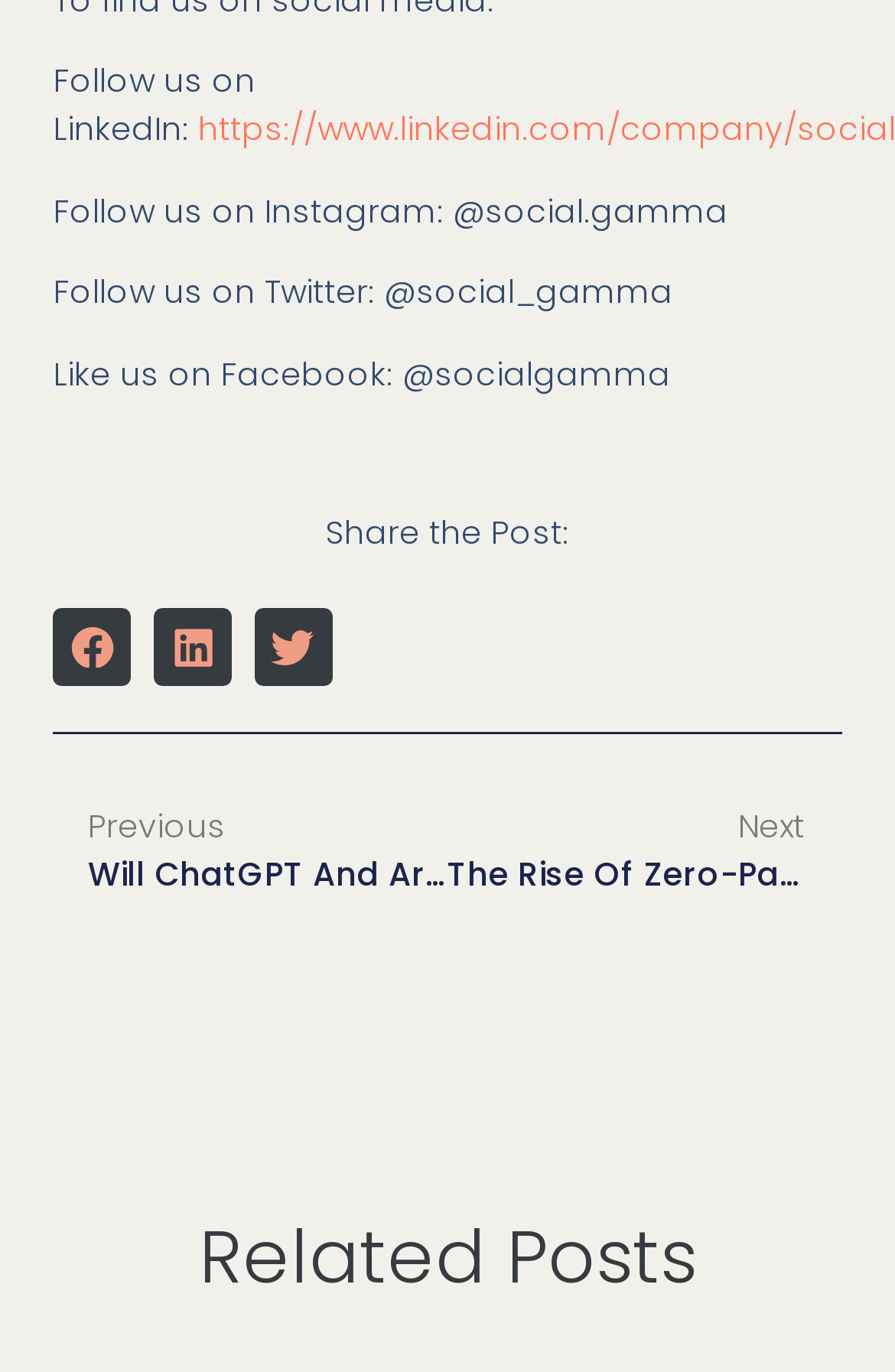How many social media platforms are mentioned?
Answer the question with just one word or phrase using the image.

4